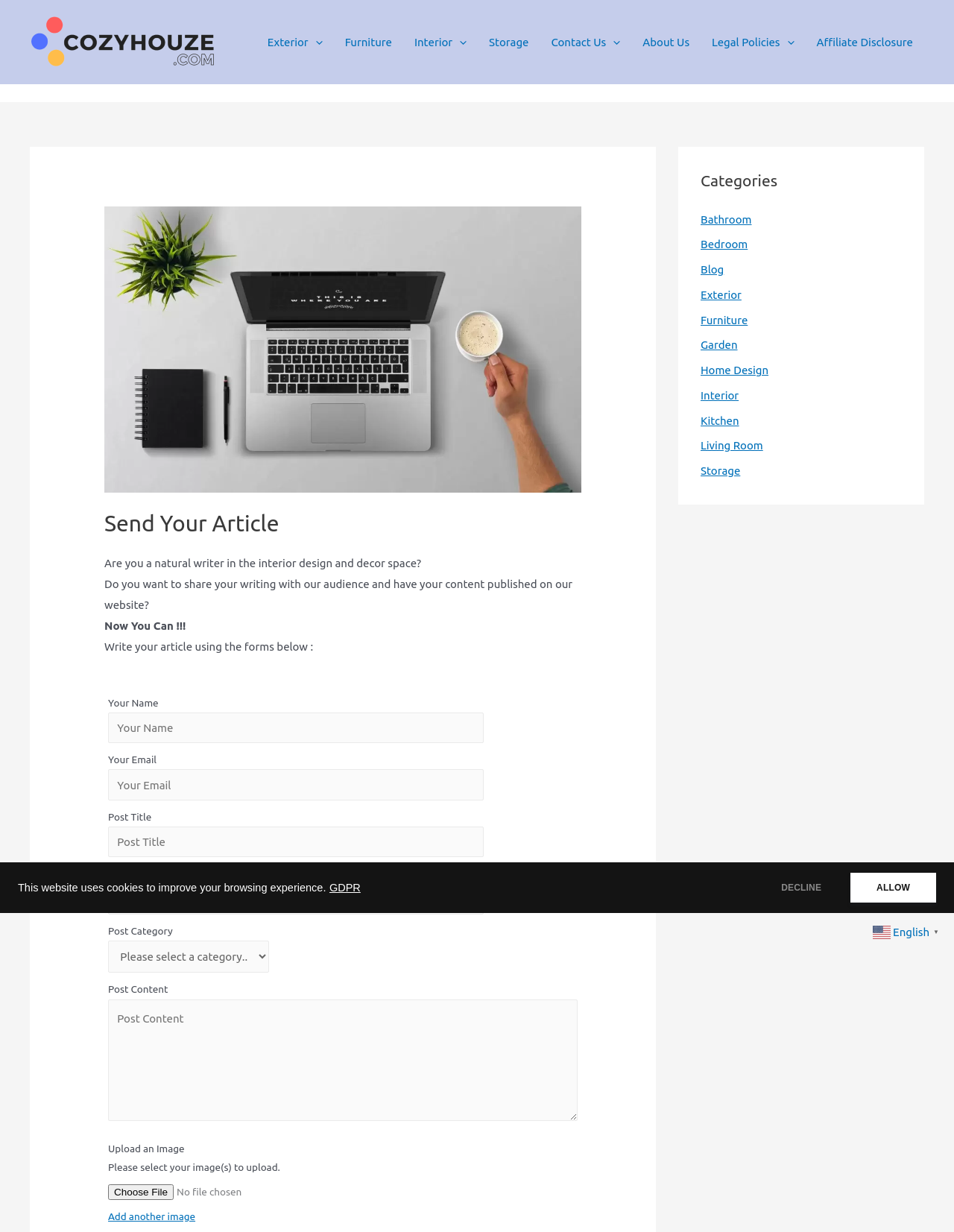Identify the bounding box of the UI element described as follows: "Bedroom". Provide the coordinates as four float numbers in the range of 0 to 1 [left, top, right, bottom].

[0.734, 0.193, 0.784, 0.203]